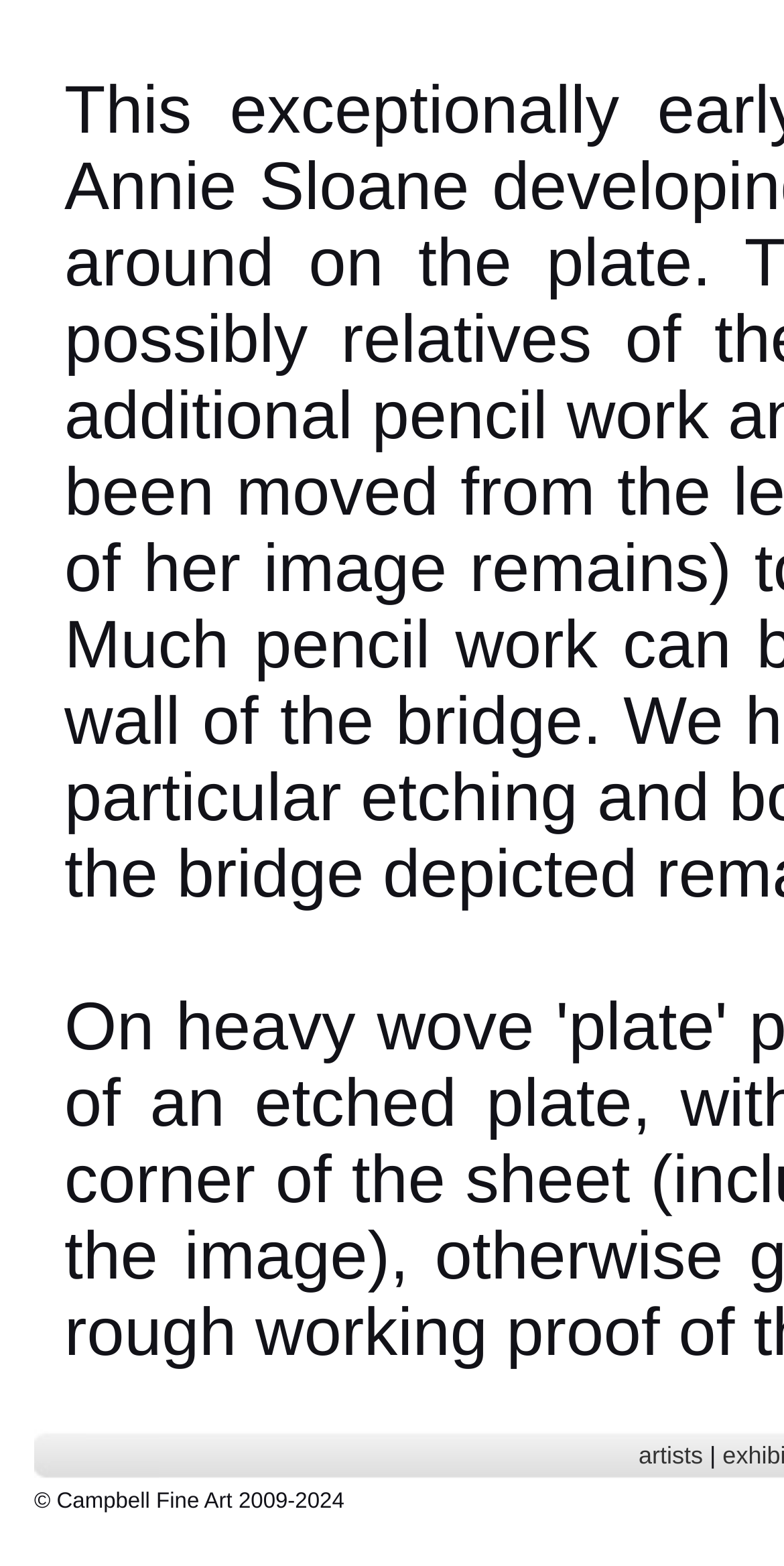Please locate the UI element described by "artists" and provide its bounding box coordinates.

[0.814, 0.92, 0.897, 0.938]